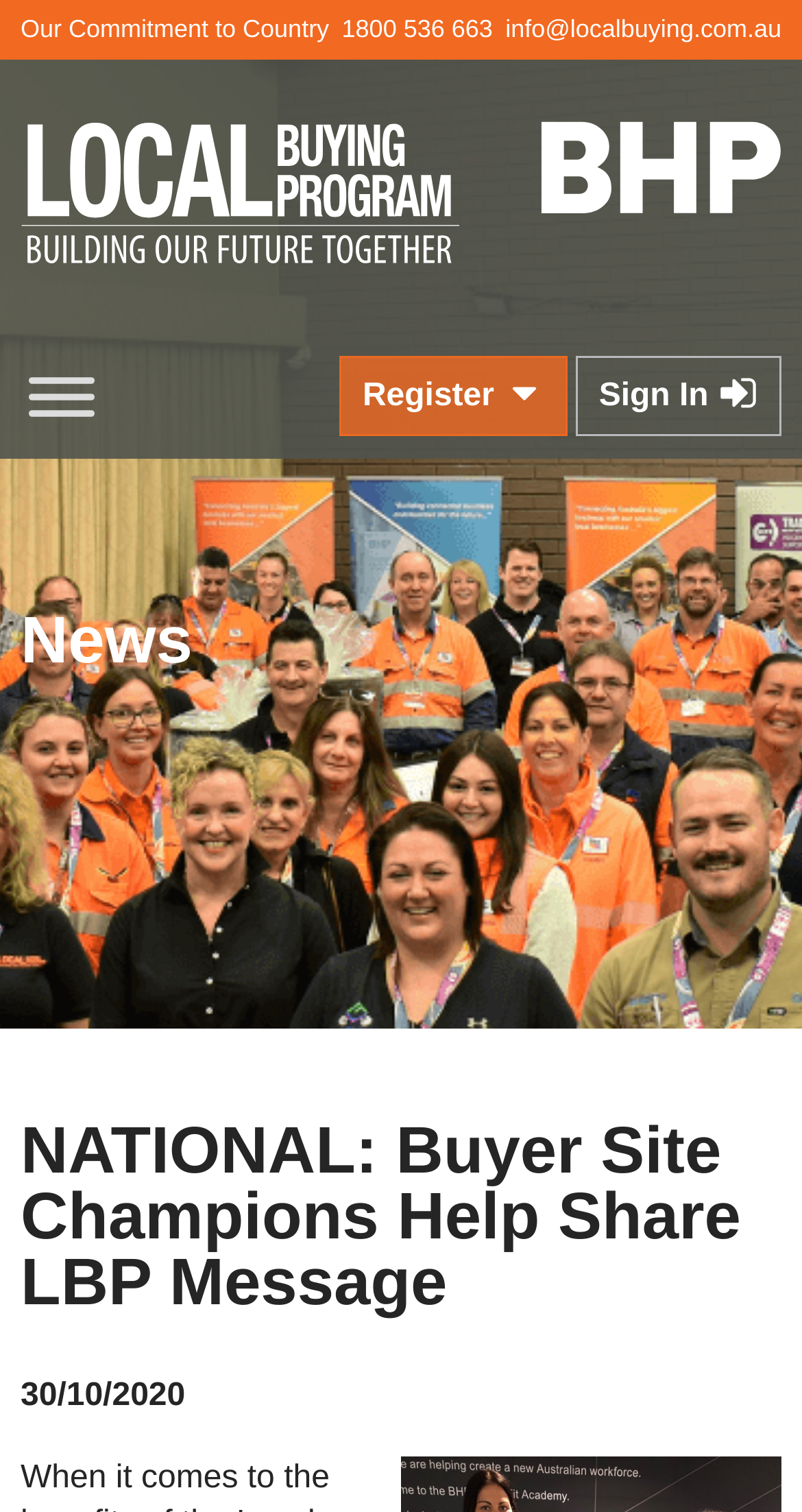Calculate the bounding box coordinates for the UI element based on the following description: "1800 536 663". Ensure the coordinates are four float numbers between 0 and 1, i.e., [left, top, right, bottom].

[0.426, 0.01, 0.614, 0.029]